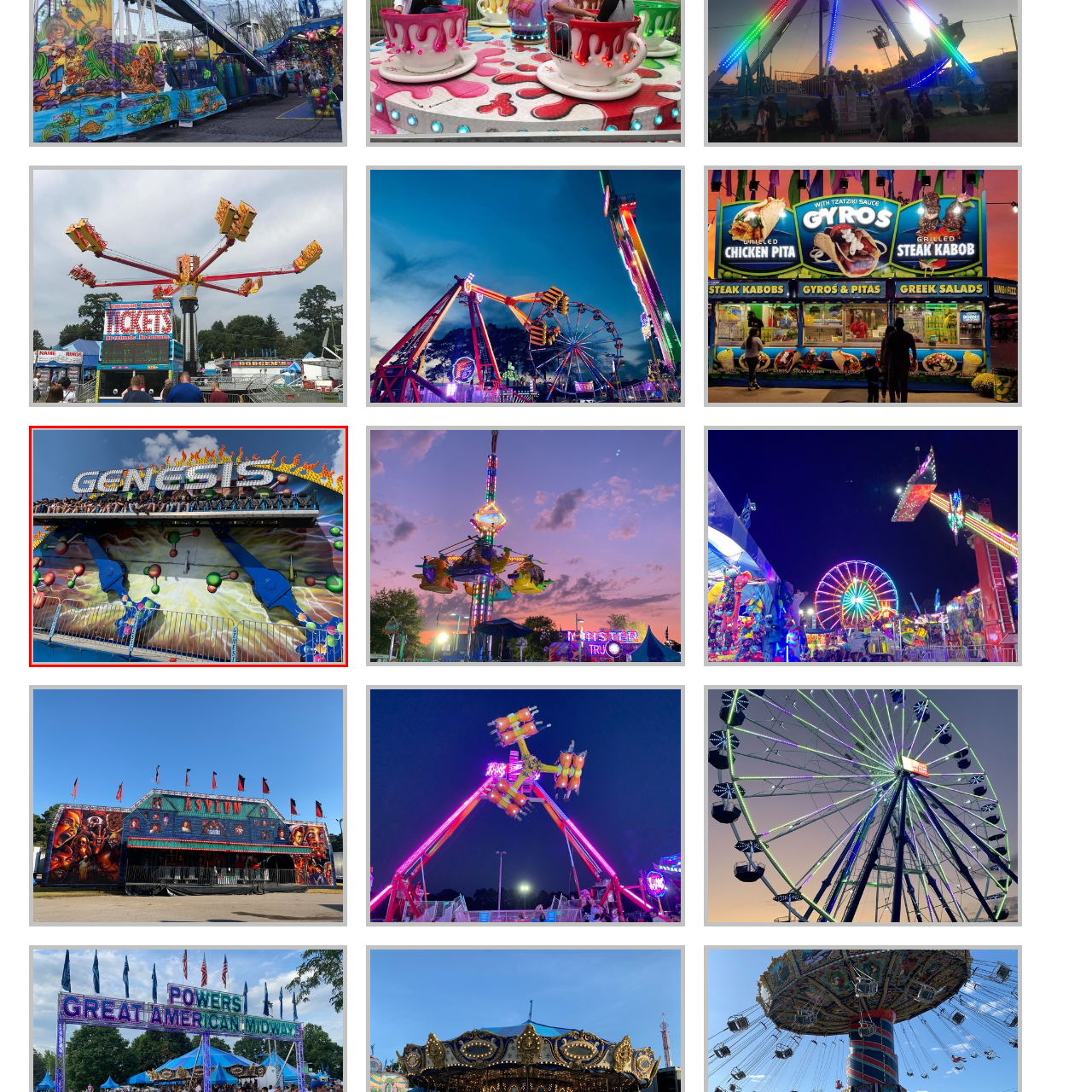View the segment outlined in white, What is the color of the sky in the background? 
Answer using one word or phrase.

Blue